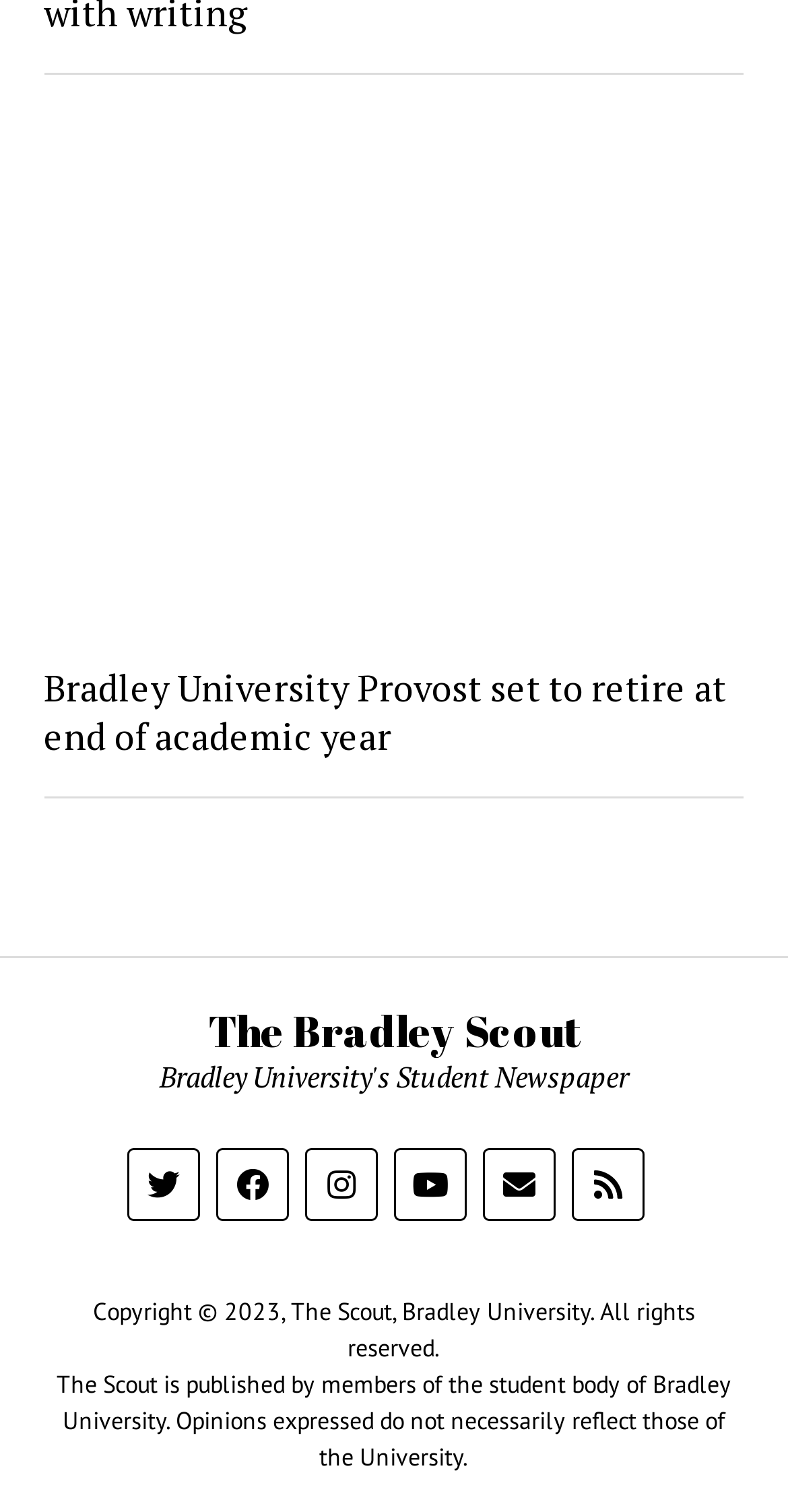Please locate the clickable area by providing the bounding box coordinates to follow this instruction: "watch The Bradley Scout videos on YouTube".

[0.523, 0.773, 0.569, 0.794]